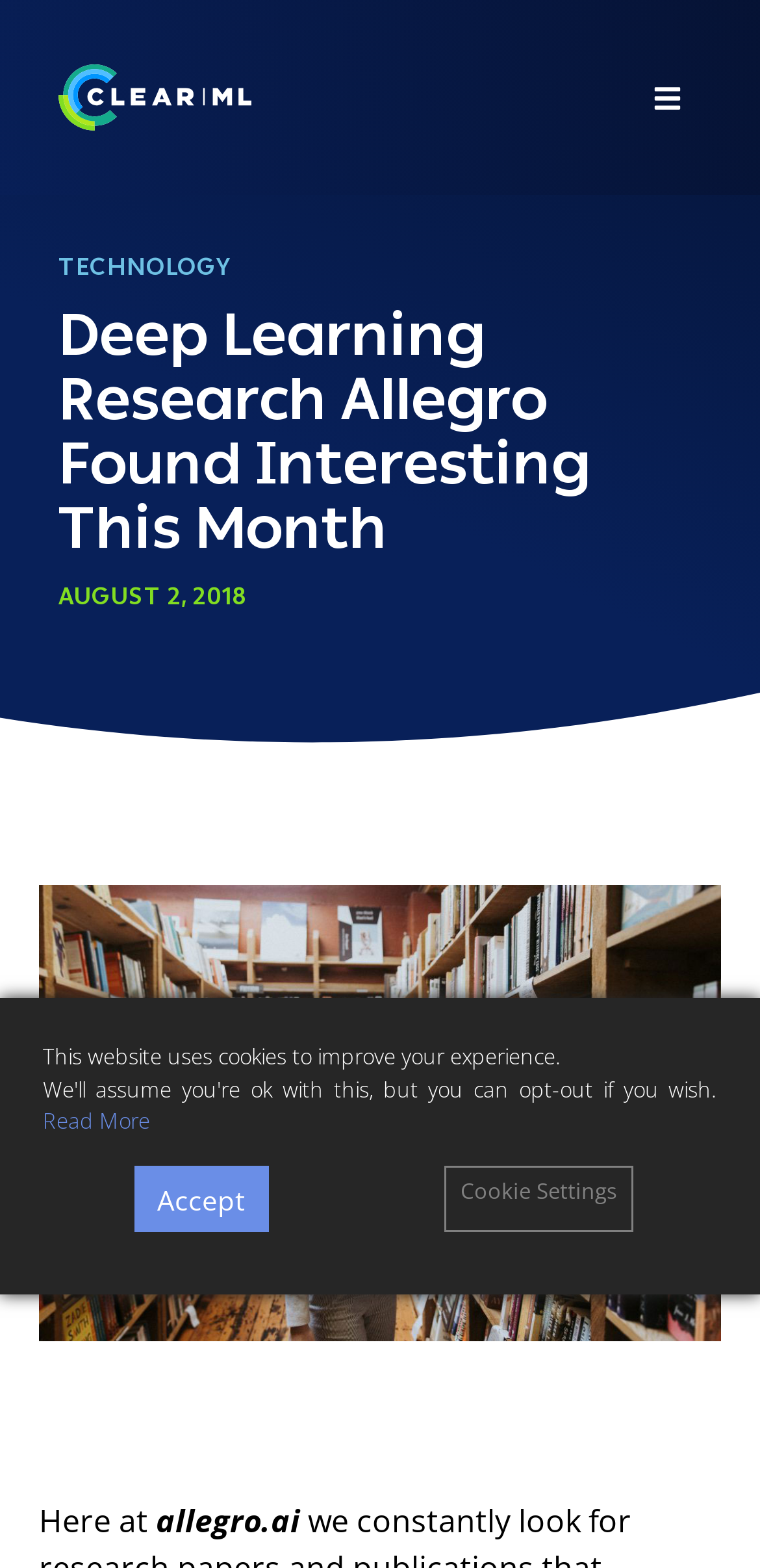How many links are present in the webpage? From the image, respond with a single word or brief phrase.

5